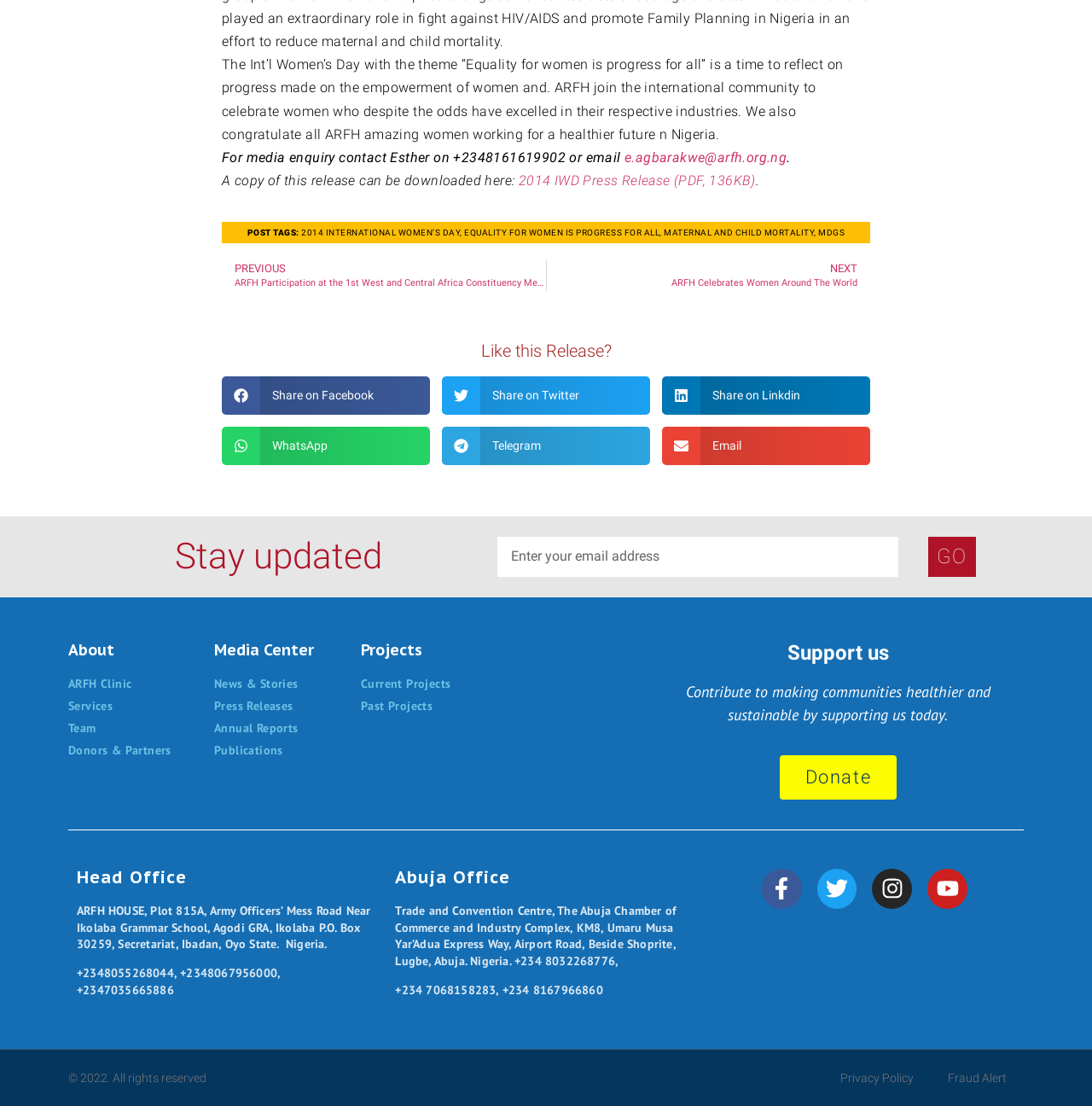Please identify the bounding box coordinates of the element's region that should be clicked to execute the following instruction: "Share on Facebook". The bounding box coordinates must be four float numbers between 0 and 1, i.e., [left, top, right, bottom].

[0.203, 0.34, 0.394, 0.375]